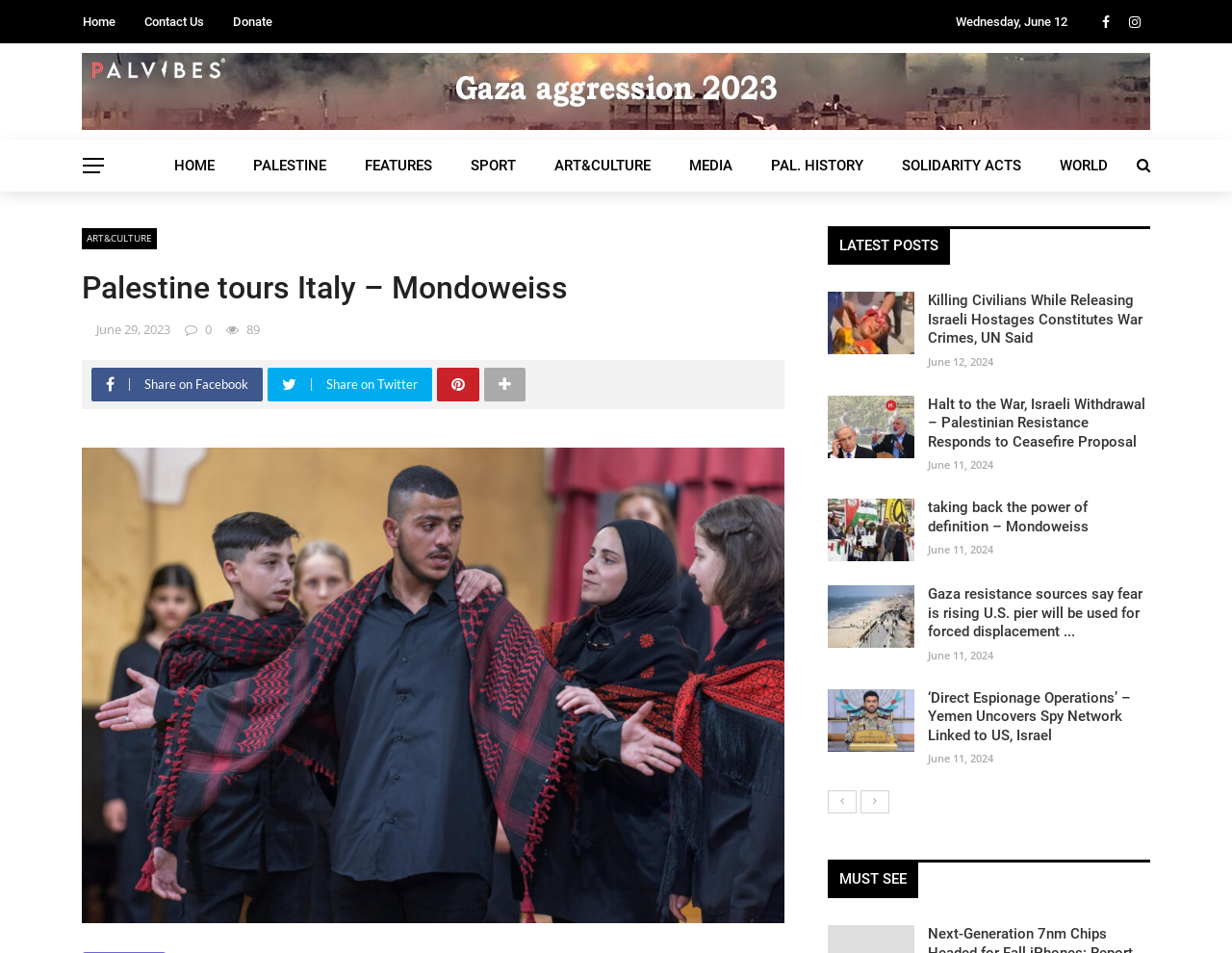Generate a comprehensive description of the contents of the webpage.

This webpage appears to be a news website, specifically focused on Palestine and international news. At the top, there is a navigation bar with links to "Home", "Contact Us", "Donate", and social media icons. Below the navigation bar, there is a logo and a horizontal menu with links to various categories such as "Palestine", "Features", "Sport", "Art & Culture", "Media", and "World".

The main content of the webpage is divided into two sections. On the left, there is a list of latest posts with headings and dates. Each post has a link to read more and is accompanied by a share button with options to share on Facebook, Twitter, and Pinterest. The posts are dated from June 11, 2024, to June 12, 2024, and have headings such as "Killing Civilians While Releasing Israeli Hostages Constitutes War Crimes, UN Said" and "Gaza resistance sources say fear is rising U.S. pier will be used for forced displacement...".

On the right, there is a section with a heading "MUST SEE" and a link to "Previous" and "Next" pages. The webpage also has a date display at the top, showing "Wednesday, June 12". Overall, the webpage has a clean layout with a focus on presenting news articles and providing easy navigation to different categories and sections.